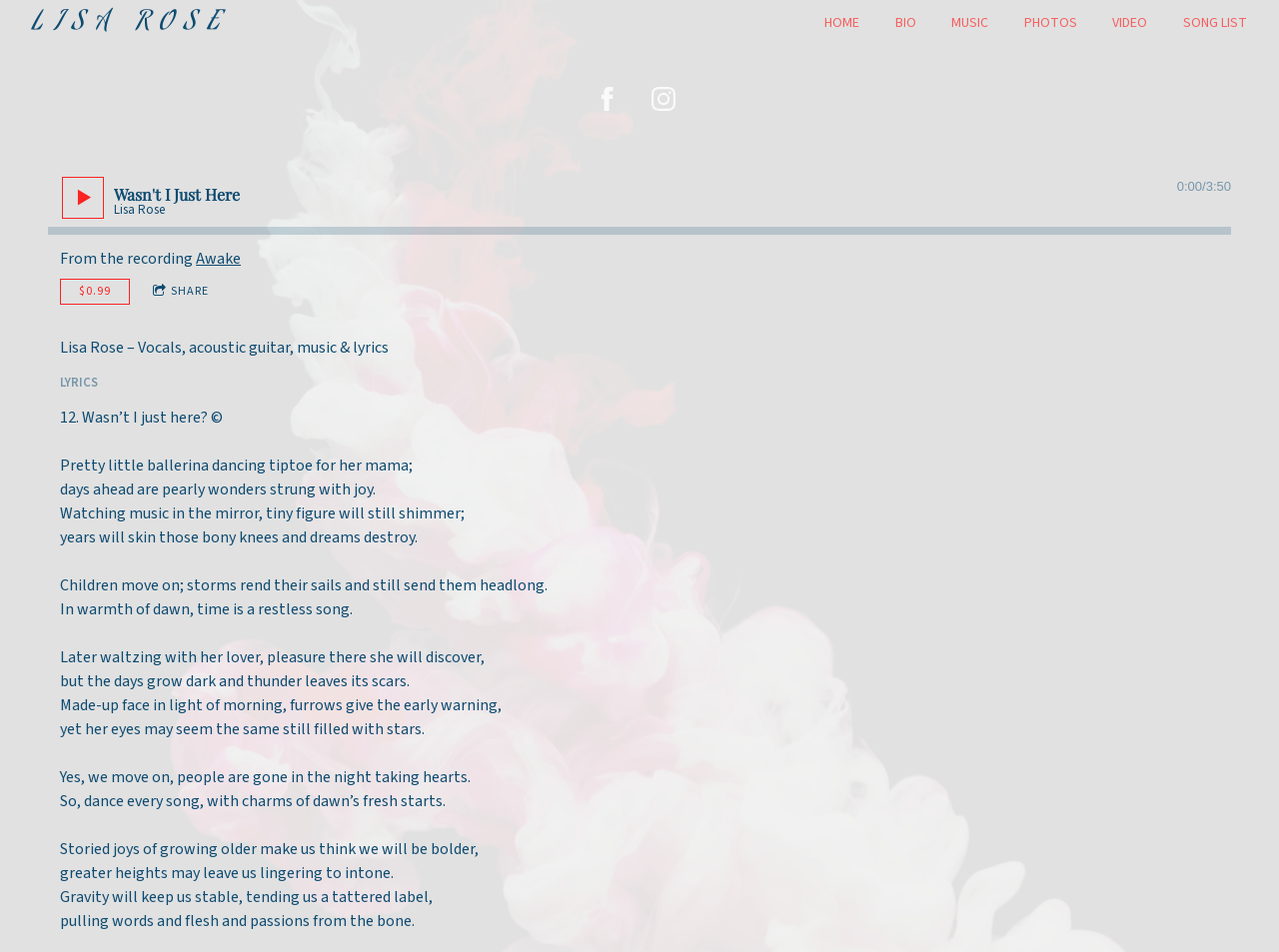Please give a short response to the question using one word or a phrase:
What is the song title?

Wasn't I Just Here